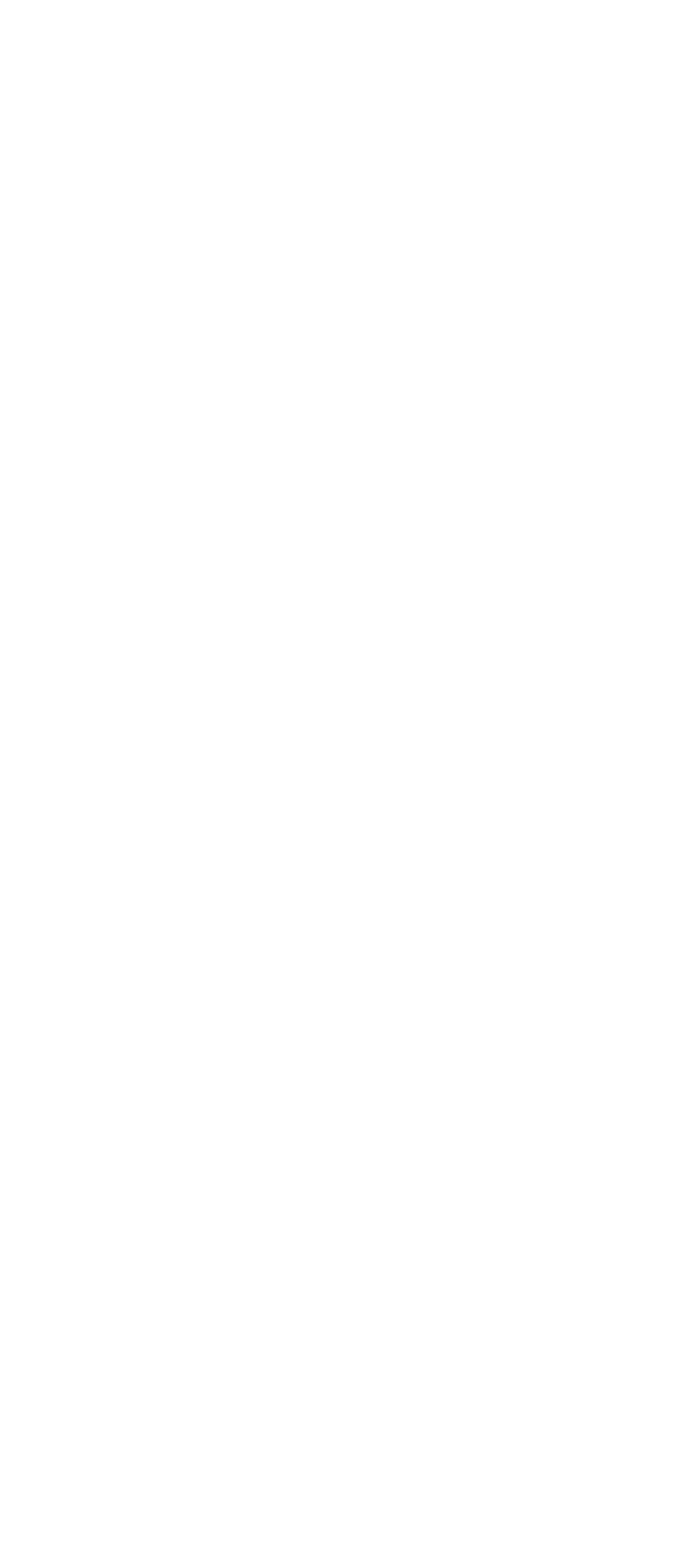Please reply with a single word or brief phrase to the question: 
How many social media platforms can you share this story on?

4